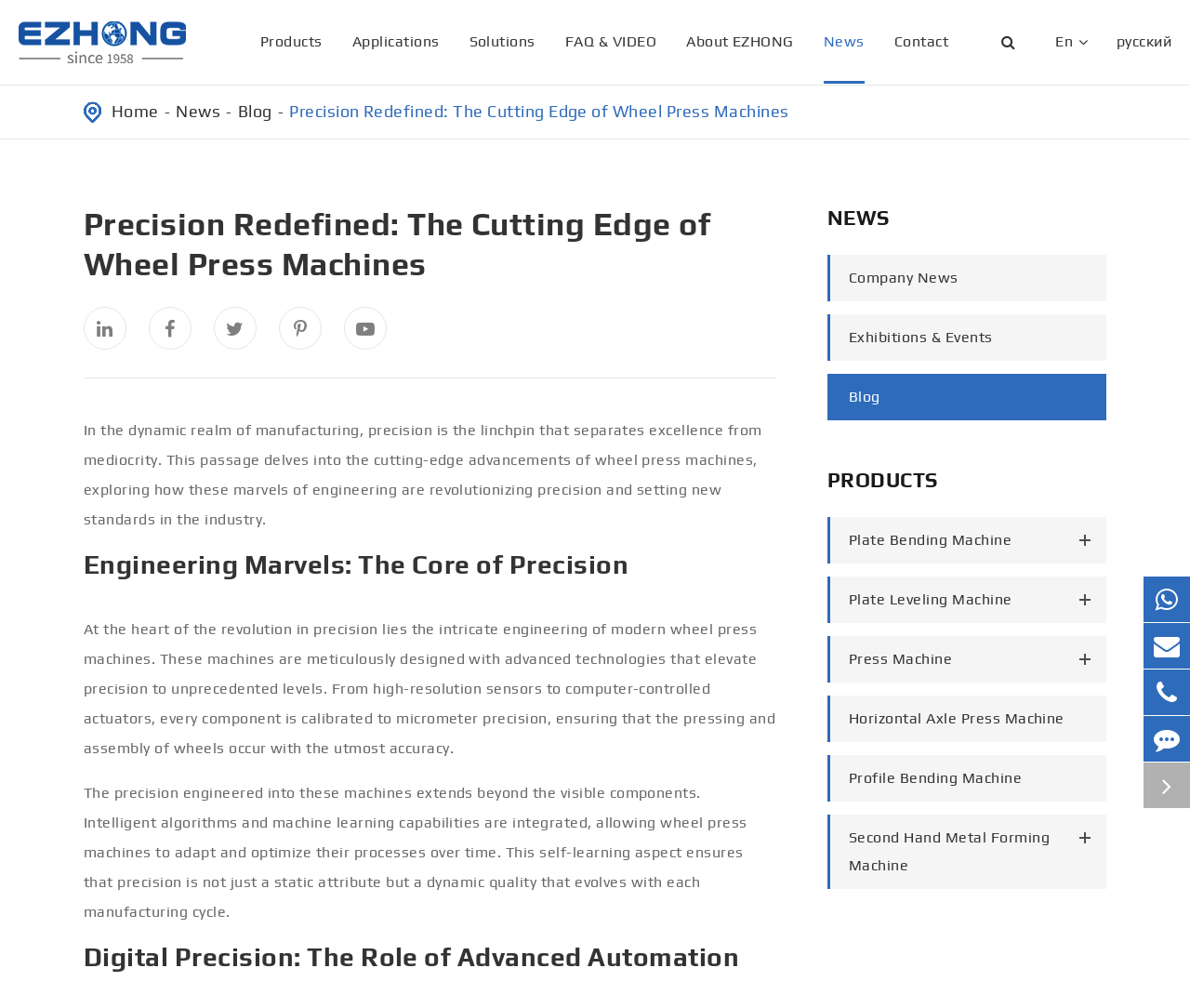Please identify the bounding box coordinates of where to click in order to follow the instruction: "Click the 'Home' link".

[0.094, 0.101, 0.134, 0.12]